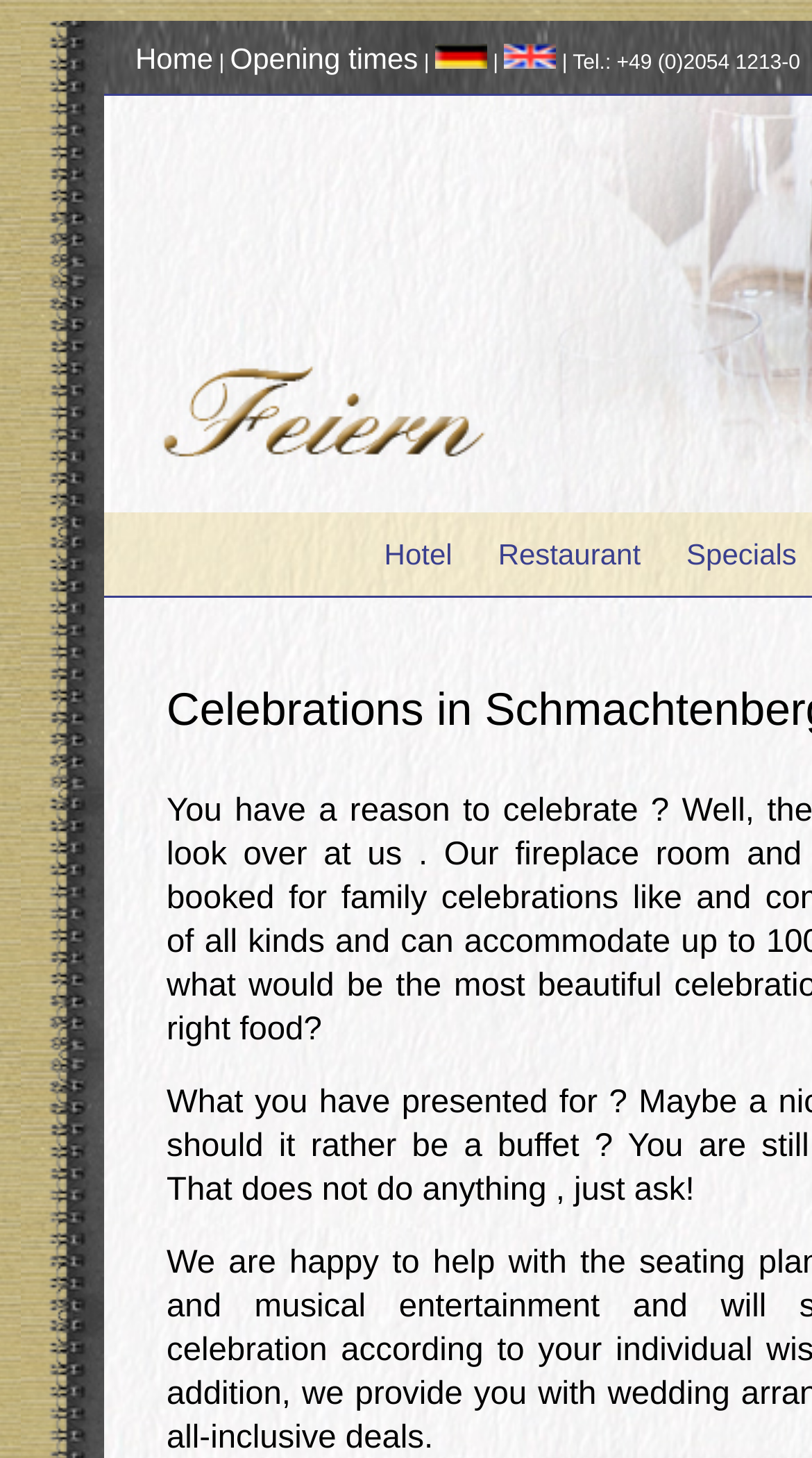Write a detailed summary of the webpage, including text, images, and layout.

The webpage is for Schmachtenbergshof, a restaurant. At the top, there are five links in a row, including "Home", "Opening times", and three others with no text. The links are separated by vertical lines. The third link has an image beside it, and the fifth link also has an image. To the right of the links, there is a phone number, "Tel.: +49 (0)2054 1213-0". 

Below these links, there are three prominent links: "Hotel", "Restaurant", and "Specials", which are positioned horizontally and are likely the main navigation menu of the webpage.